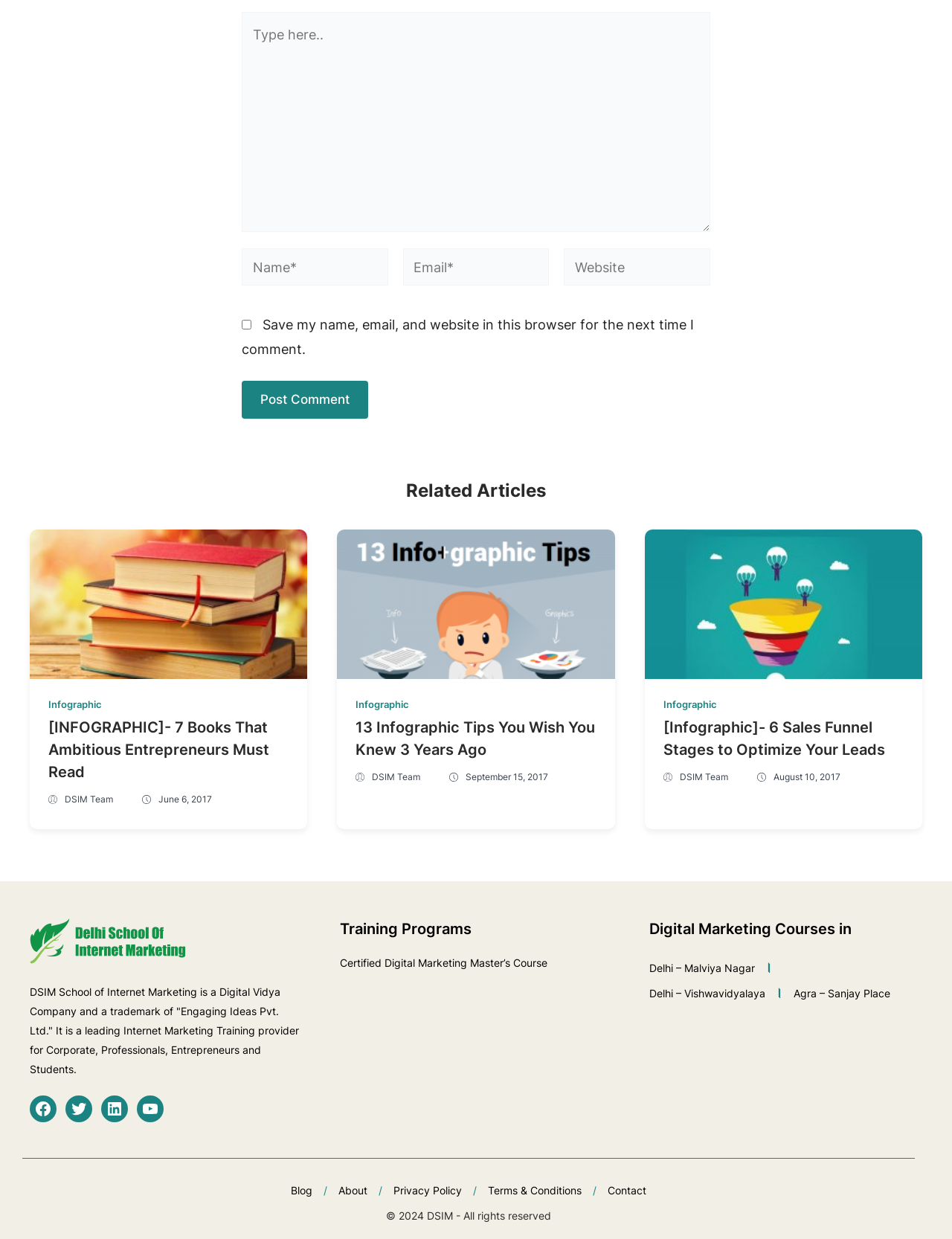Find the bounding box coordinates of the clickable area that will achieve the following instruction: "Enter your name".

[0.254, 0.201, 0.408, 0.231]